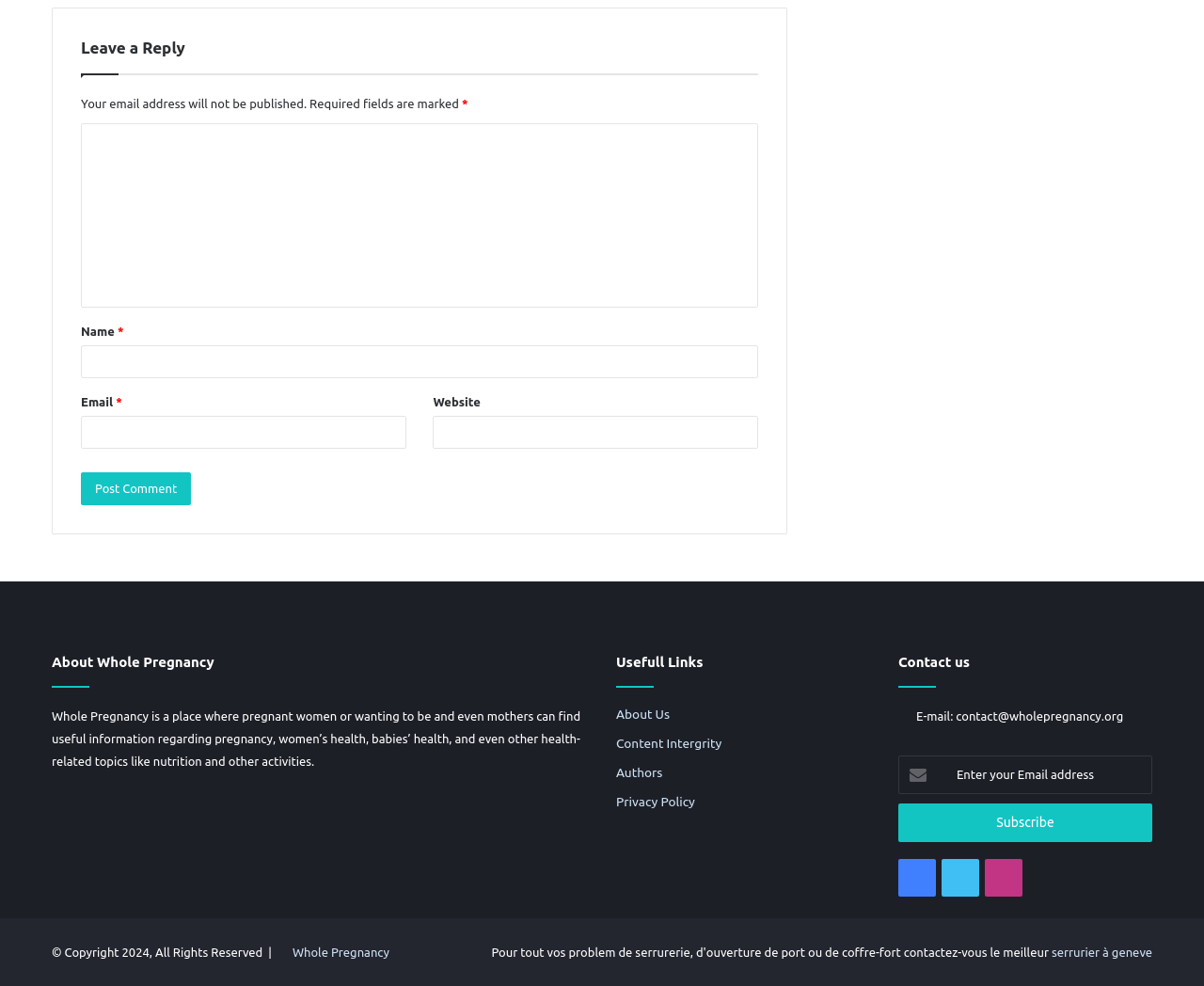What is the topic of the webpage?
Using the image, answer in one word or phrase.

Pregnancy and health